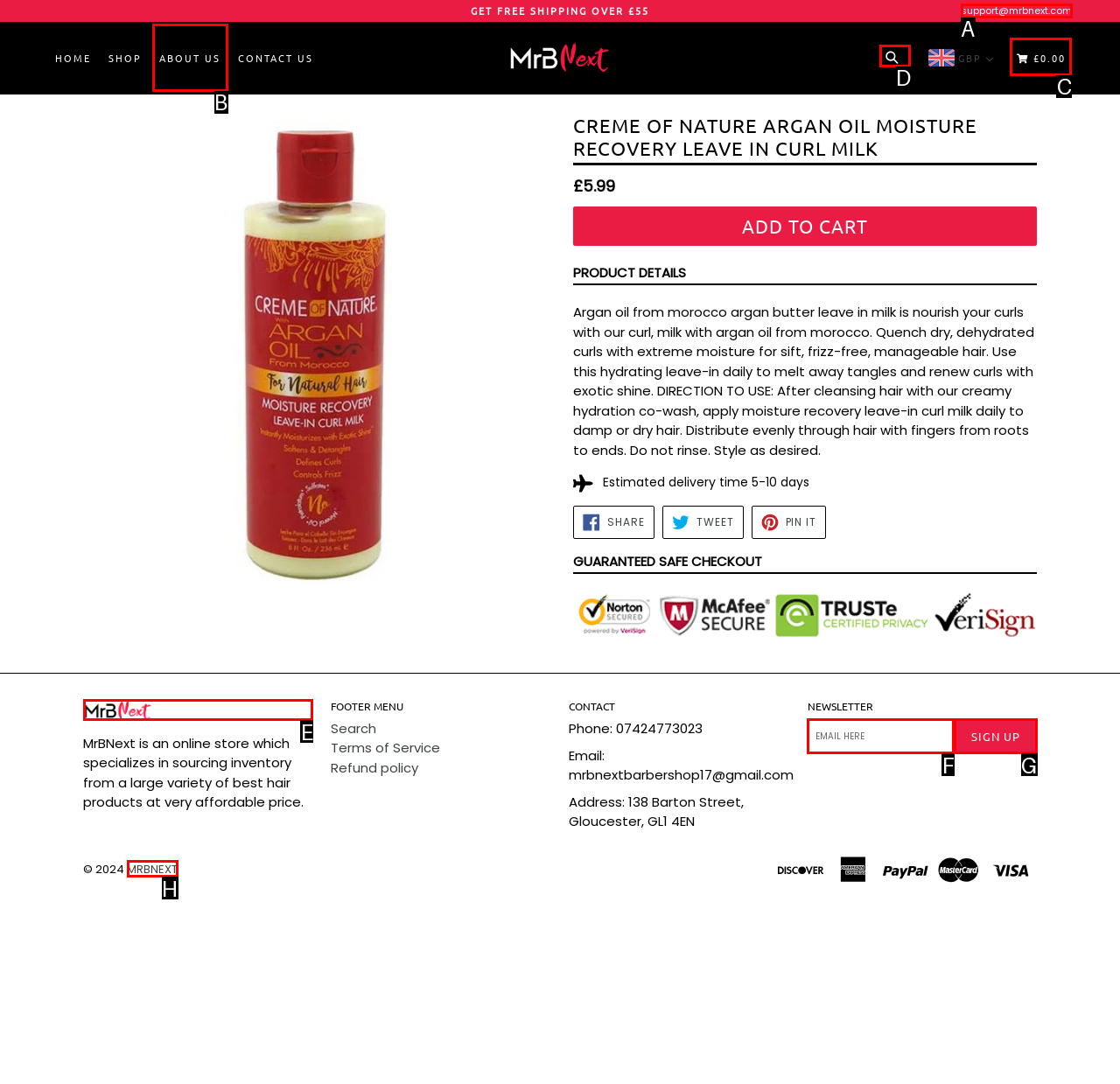Choose the HTML element that matches the description: Cart Cart 0 £0.00
Reply with the letter of the correct option from the given choices.

C